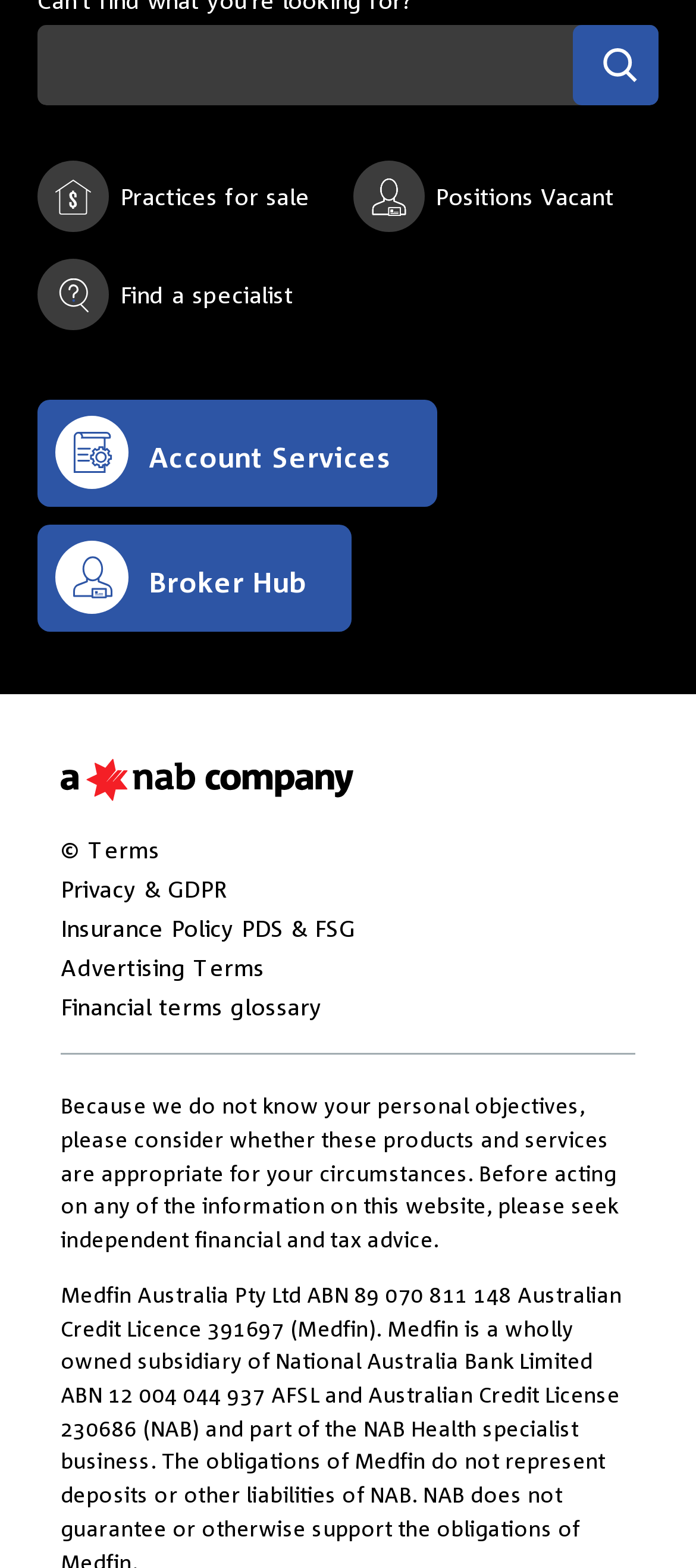Please look at the image and answer the question with a detailed explanation: What is the purpose of the searchbox?

The searchbox is located at the top of the webpage with a prompt 'Can’t find what you’re looking for?' which suggests that it is used to search for specific information or content within the website.